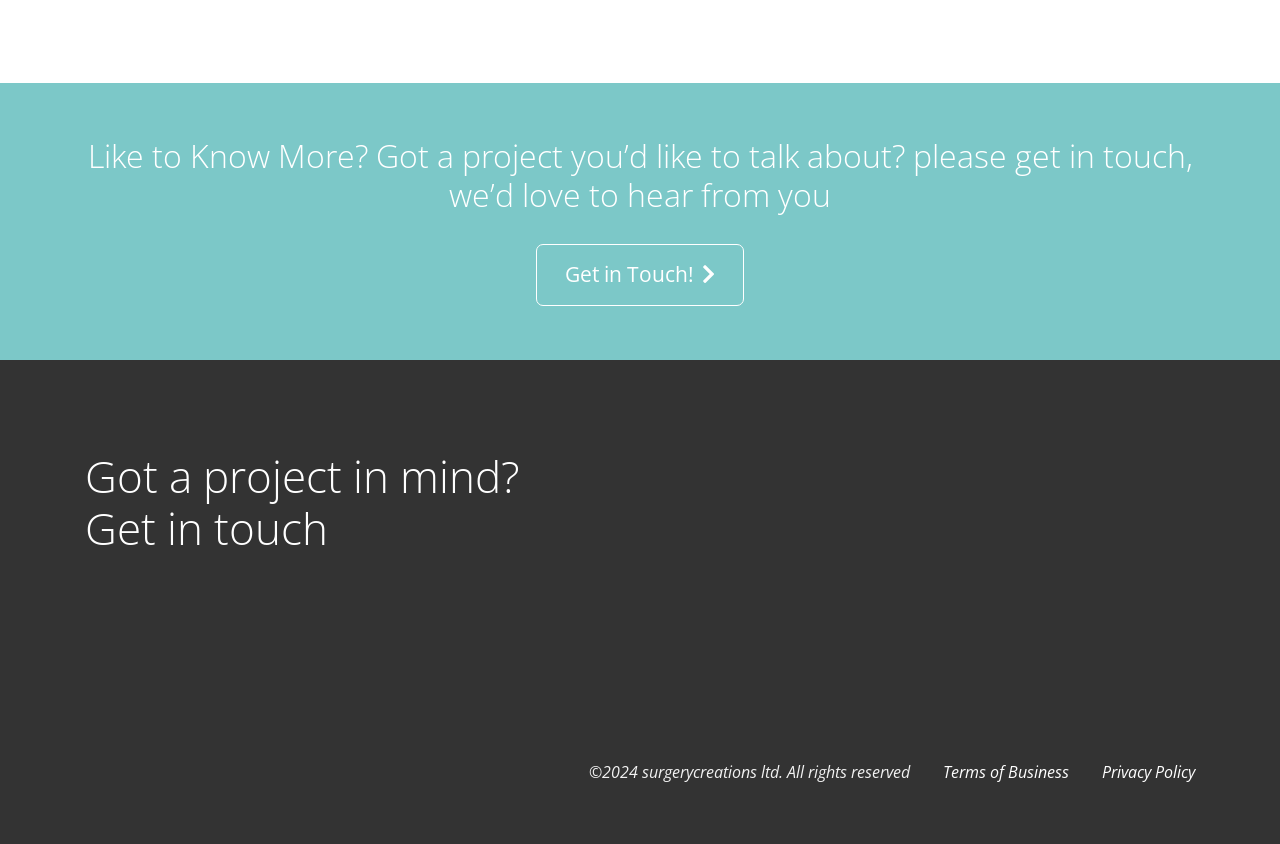Find the bounding box coordinates of the element to click in order to complete this instruction: "Get in touch with the company". The bounding box coordinates must be four float numbers between 0 and 1, denoted as [left, top, right, bottom].

[0.419, 0.289, 0.581, 0.362]